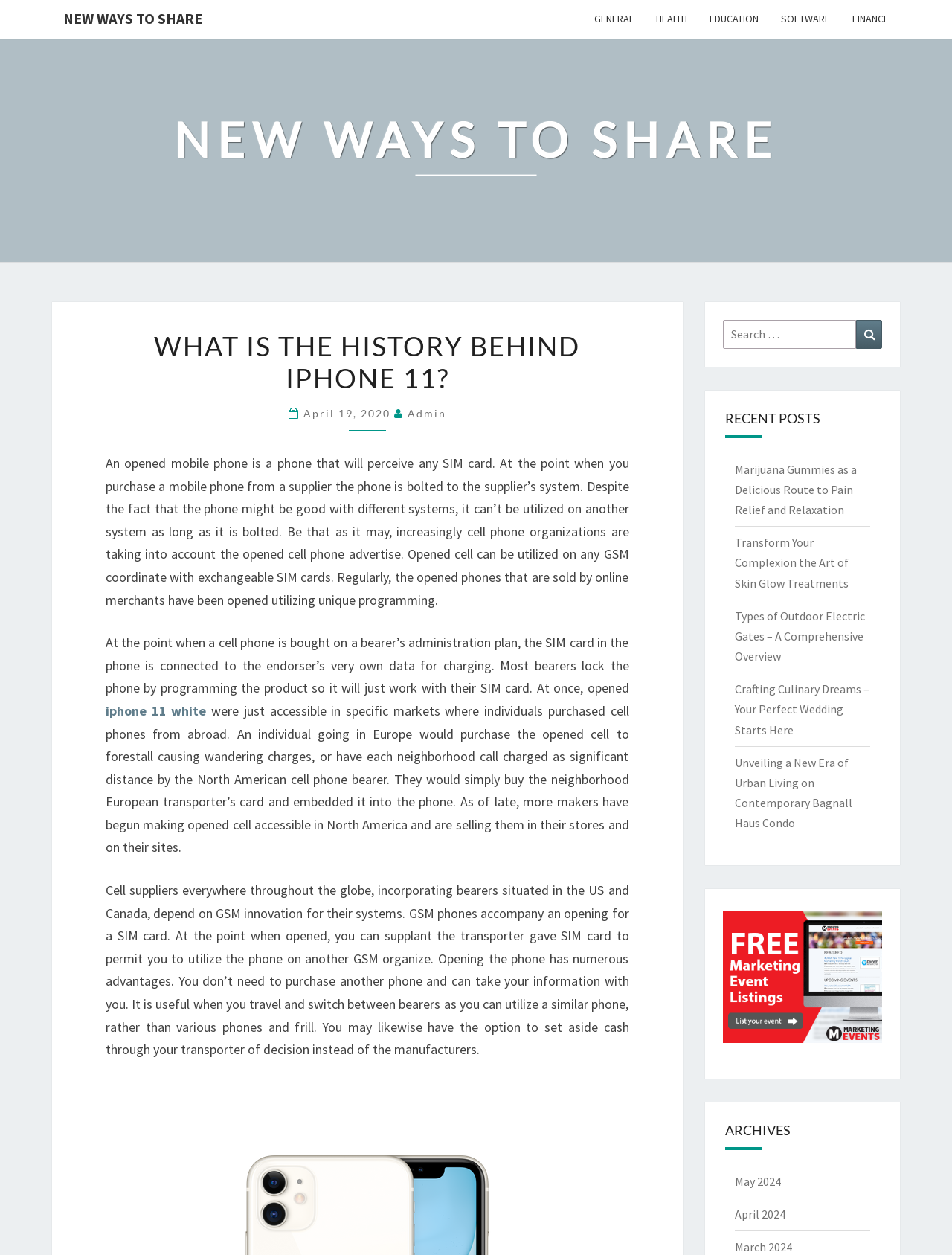Provide the bounding box coordinates of the HTML element described as: "March 2024". The bounding box coordinates should be four float numbers between 0 and 1, i.e., [left, top, right, bottom].

[0.771, 0.988, 0.832, 1.0]